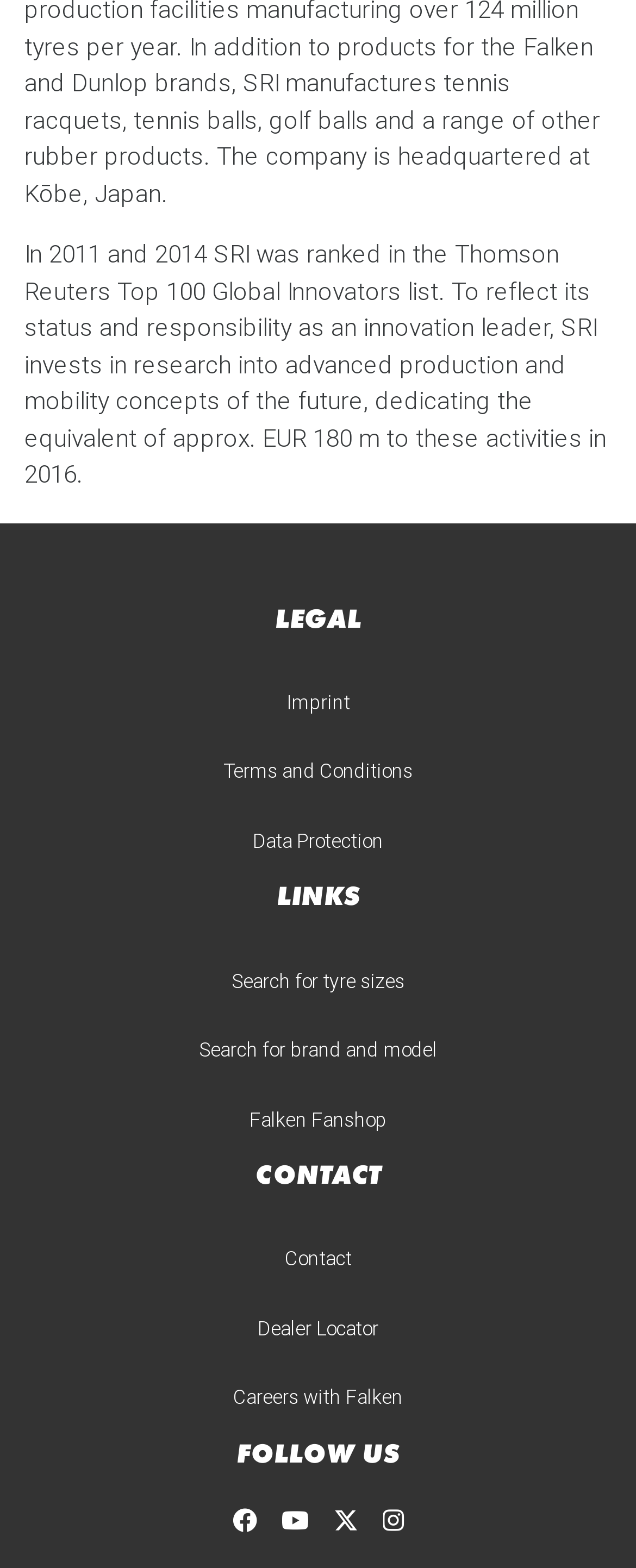Locate the bounding box coordinates of the area you need to click to fulfill this instruction: 'View imprint'. The coordinates must be in the form of four float numbers ranging from 0 to 1: [left, top, right, bottom].

[0.45, 0.44, 0.55, 0.455]